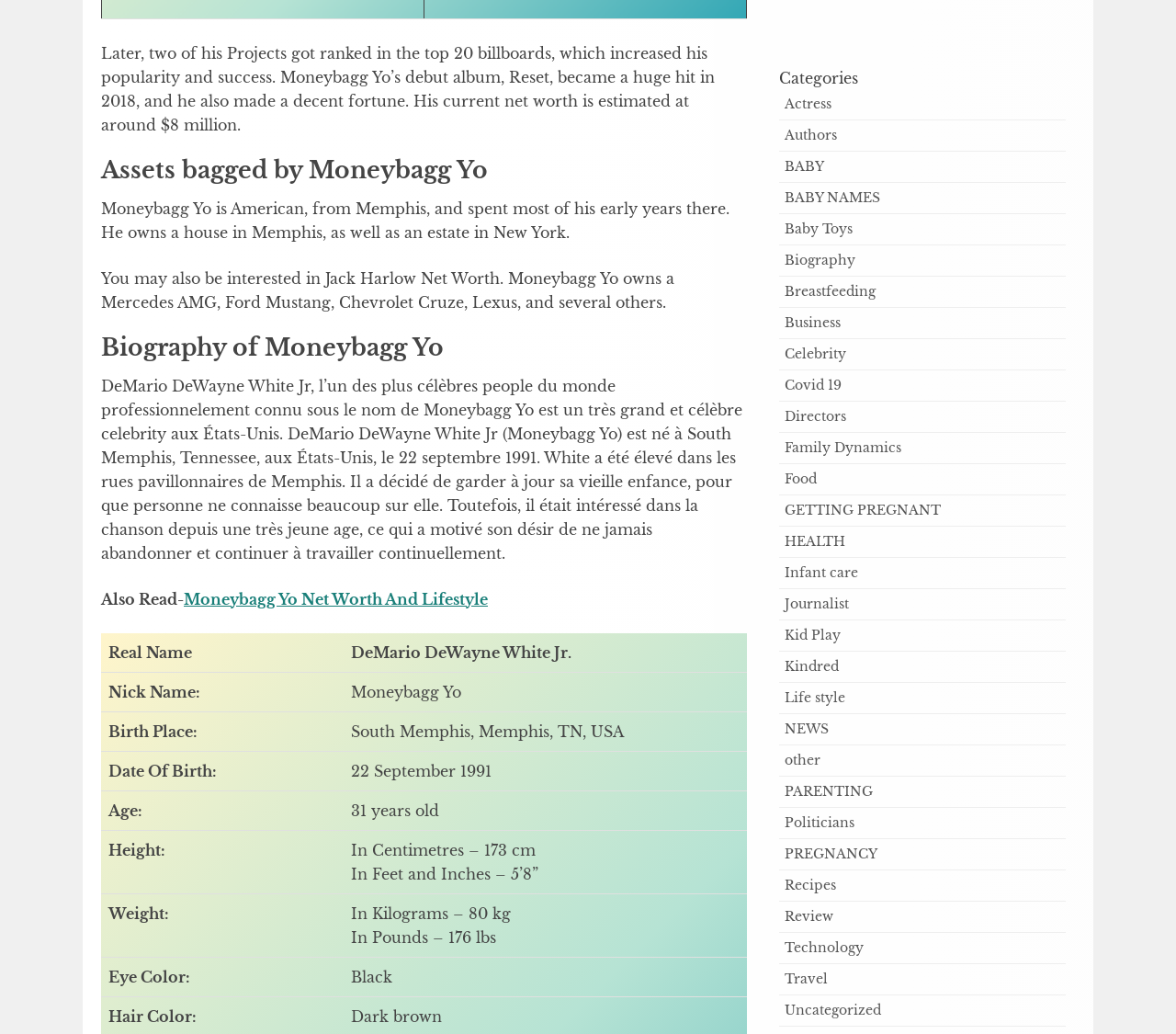Provide the bounding box coordinates of the UI element that matches the description: "GETTING PREGNANT".

[0.667, 0.485, 0.8, 0.501]